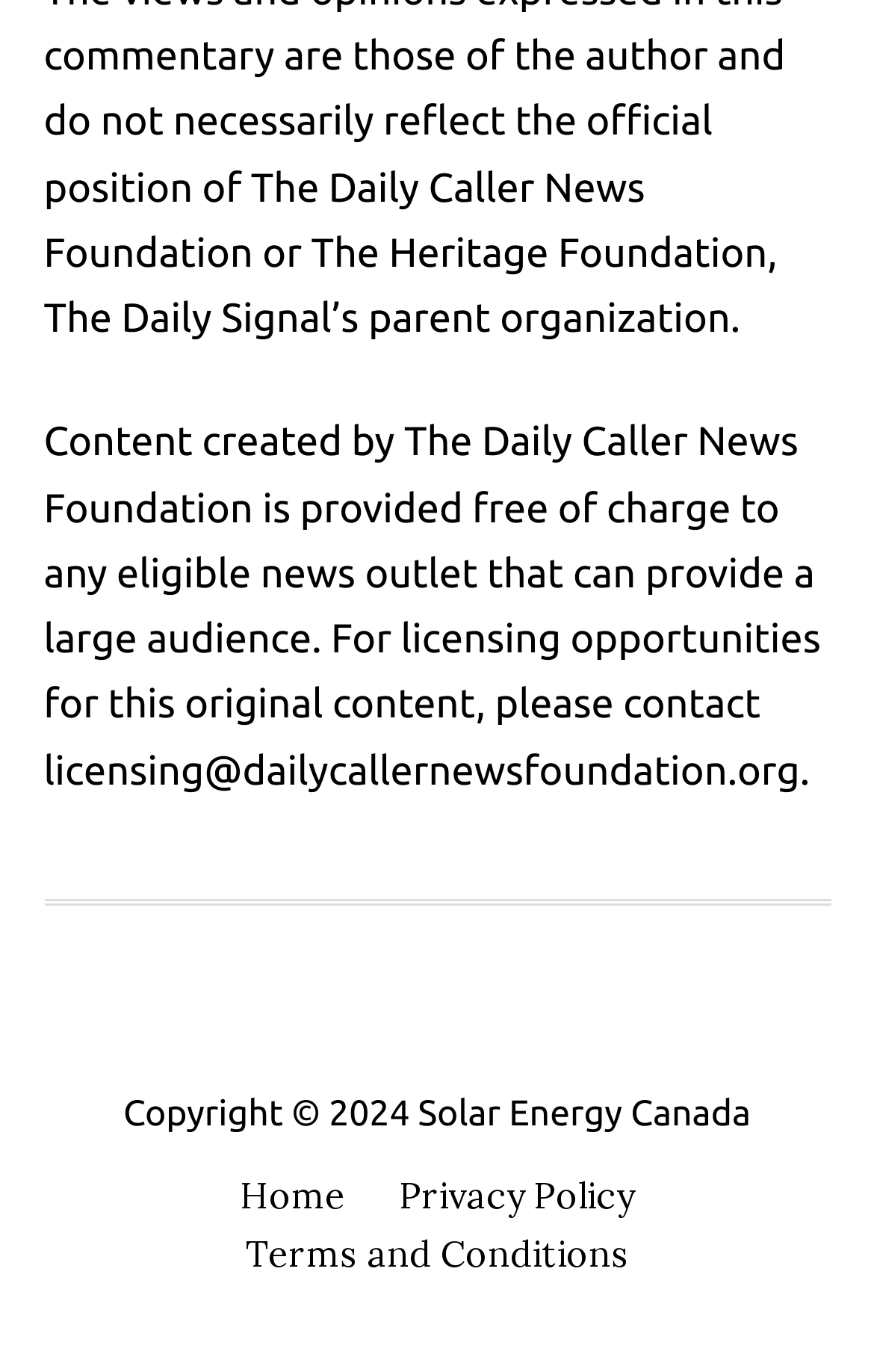What is the purpose of the content created by The Daily Caller News Foundation?
Examine the screenshot and reply with a single word or phrase.

Provided free of charge